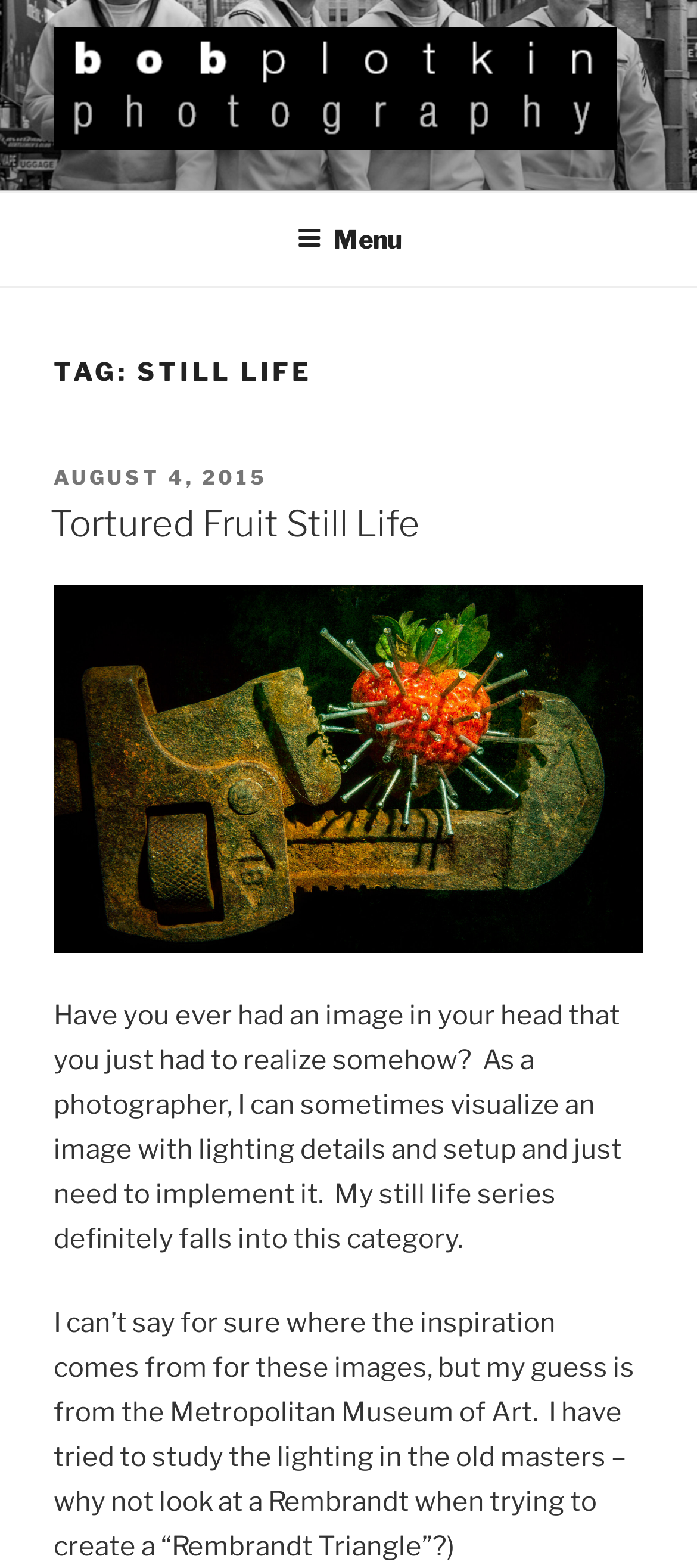Provide a short answer to the following question with just one word or phrase: What inspired the photographer's still life series?

The Metropolitan Museum of Art